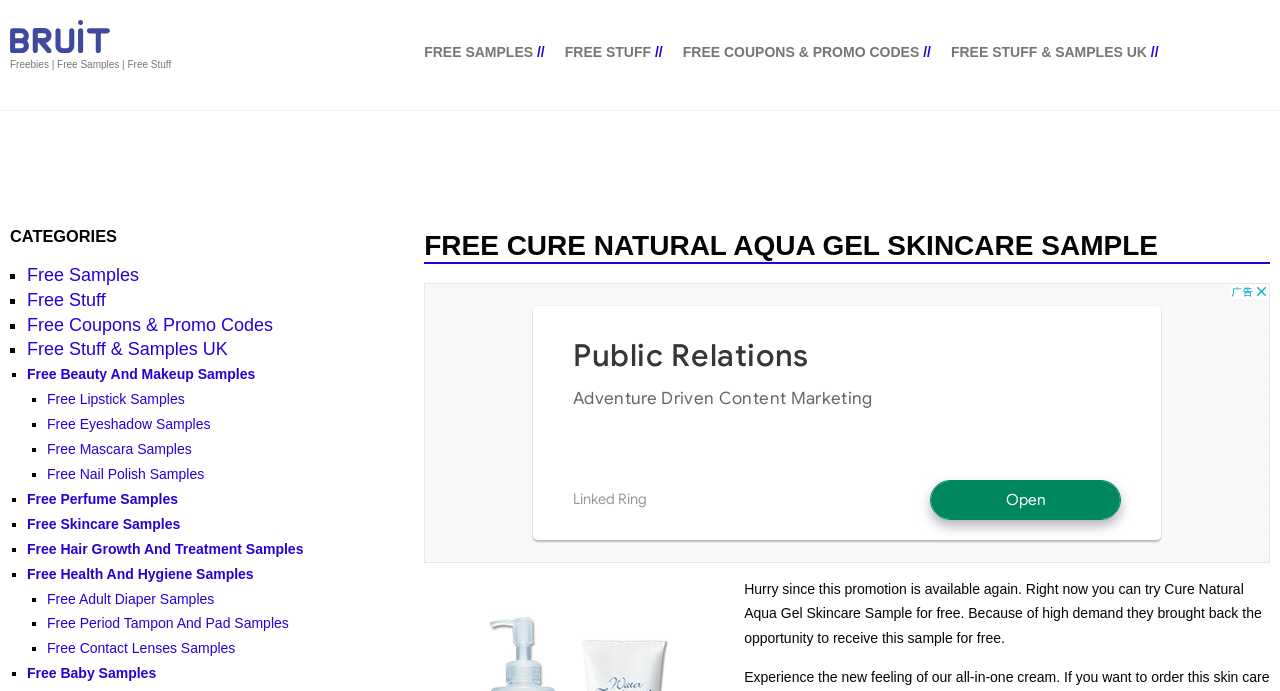Answer the question briefly using a single word or phrase: 
What categories are available on this website?

Free Samples, Free Stuff, etc.